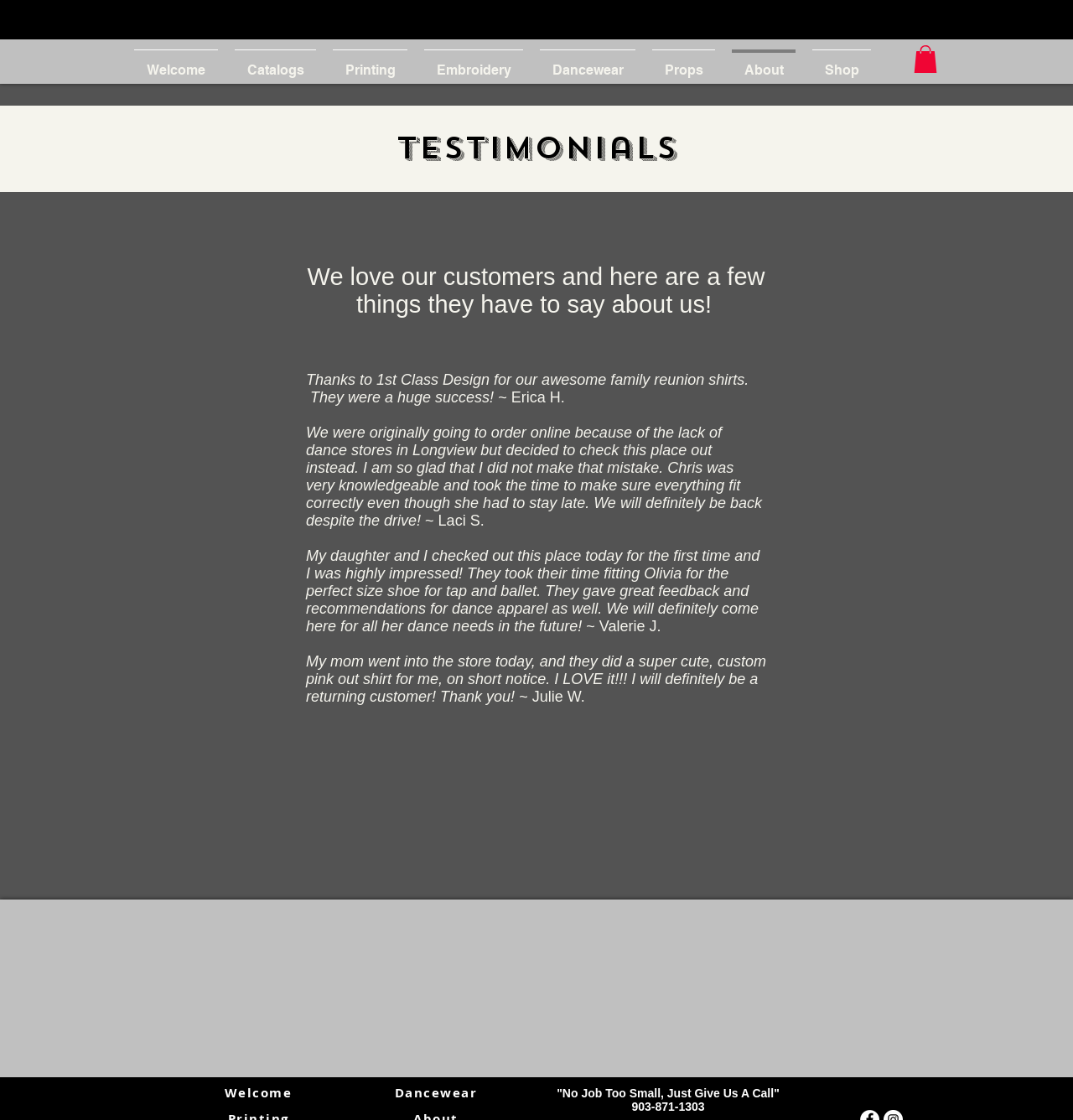Generate a comprehensive description of the webpage.

The webpage is about Testimonials for 1st Class Design. At the top, there is a navigation menu with 8 links: Welcome, Catalogs, Printing, Embroidery, Dancewear, Props, About, and Shop. 

Below the navigation menu, there is a main section with a heading "Testimonials". This section contains several customer testimonials, each with a quote and the customer's name. The testimonials are arranged vertically, with the first one starting from the top left and the subsequent ones following below. 

To the right of the navigation menu, there is a button with an image. At the bottom of the page, there are three sections: a quote "No Job Too Small, Just Give Us A Call", a phone number "903-871-1303", and two headings "Dancewear" and "Welcome" with links to their respective pages.